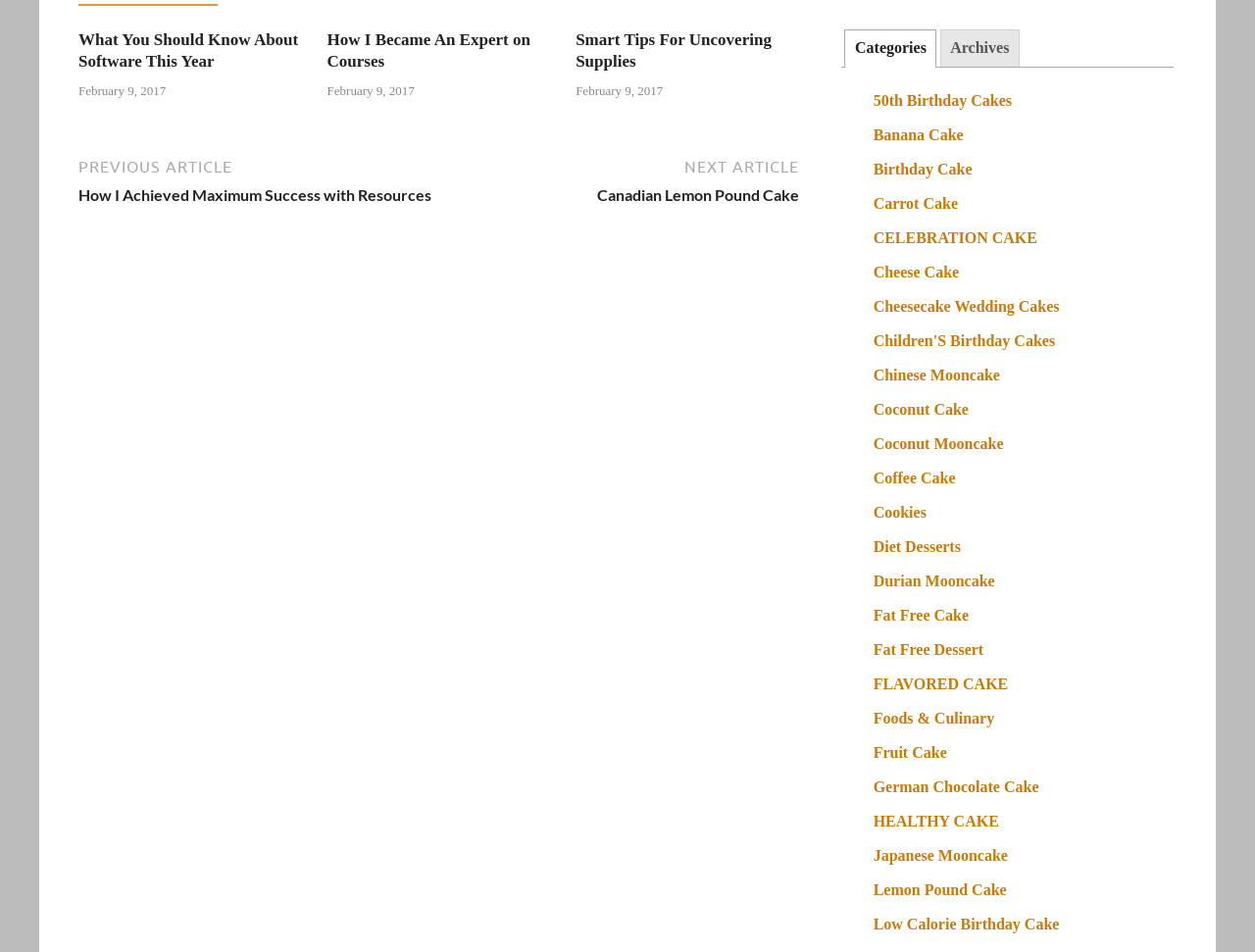Based on the image, provide a detailed response to the question:
What is the date of the first article?

I found the date by looking at the time element associated with the first article, which is 'What You Should Know About Software This Year'. The time element has a StaticText child with the text 'February 9, 2017'.